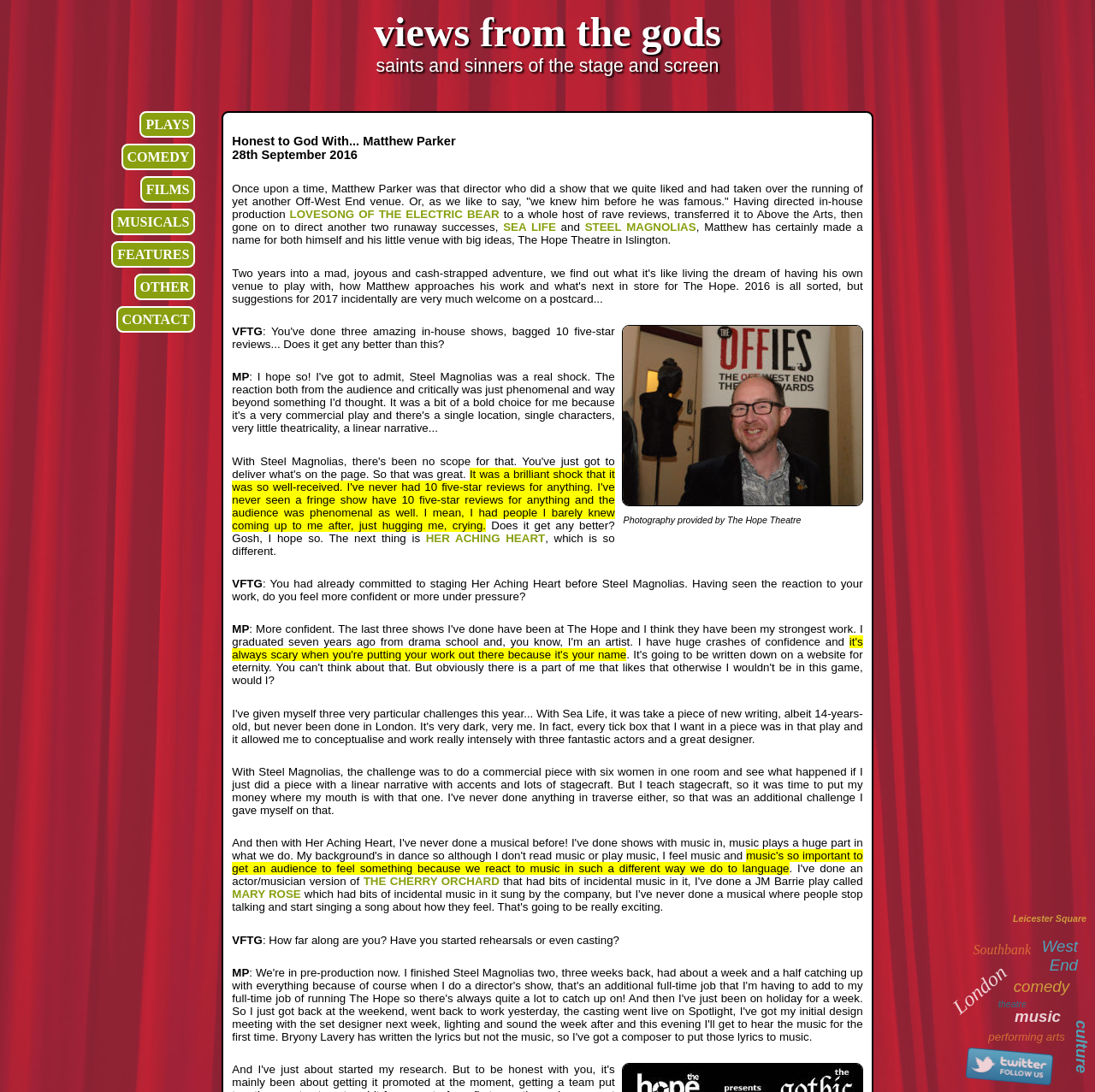Locate the bounding box coordinates of the UI element described by: "Sea Life". The bounding box coordinates should consist of four float numbers between 0 and 1, i.e., [left, top, right, bottom].

[0.46, 0.202, 0.508, 0.214]